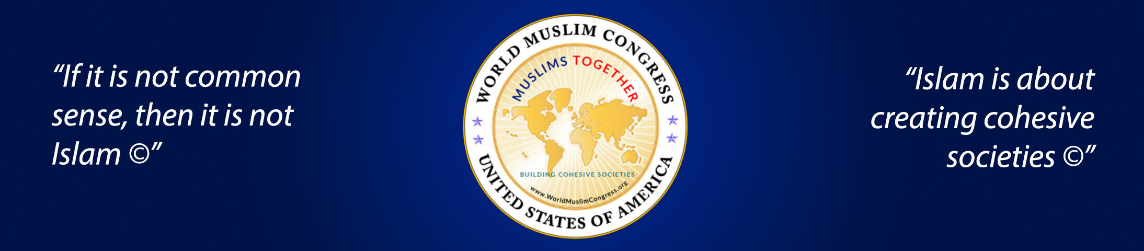Provide a single word or phrase to answer the given question: 
What is the phrase written above the globe in the logo?

Muslims Together